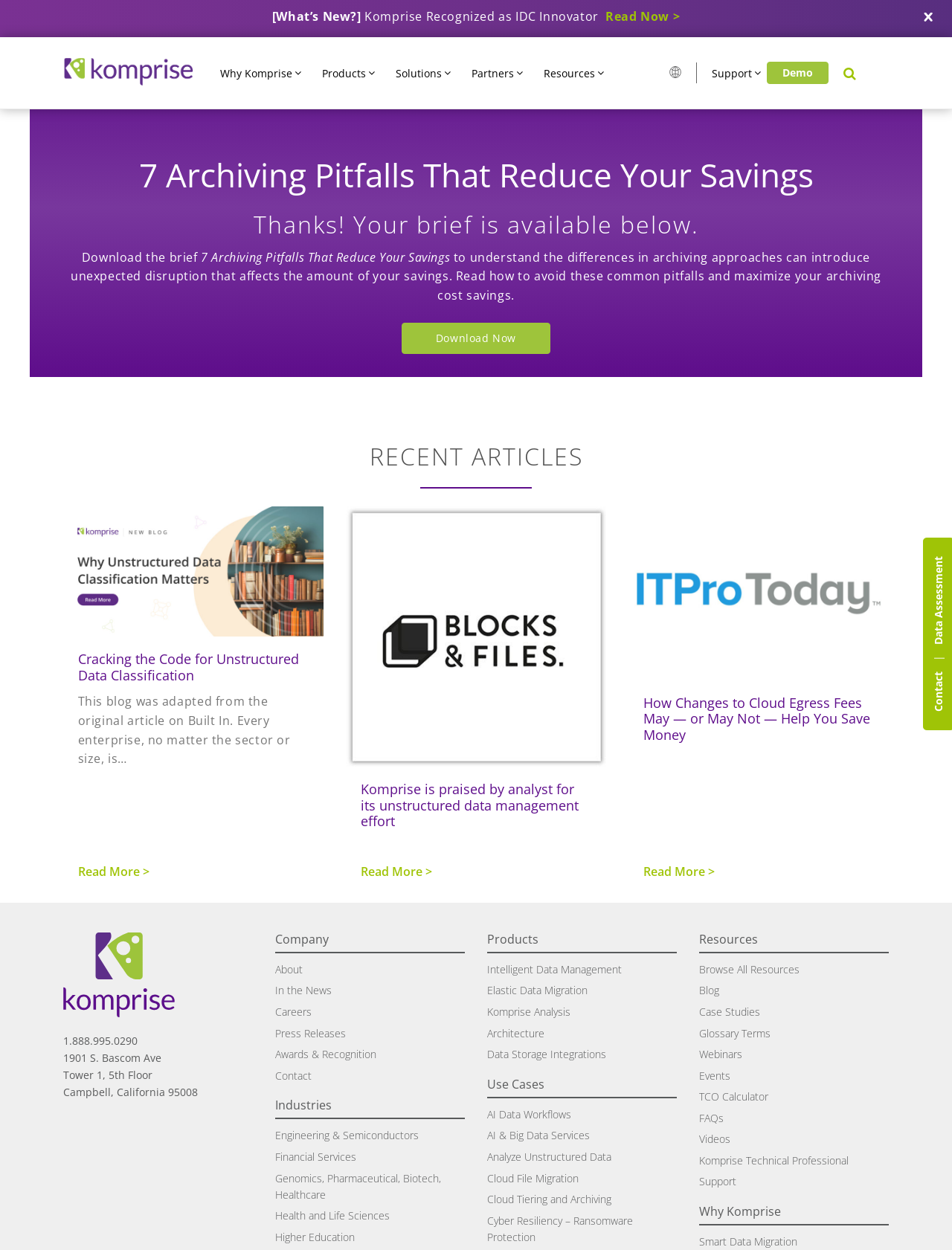What is the purpose of the 'Download Now' button?
Look at the screenshot and respond with one word or a short phrase.

To download a brief